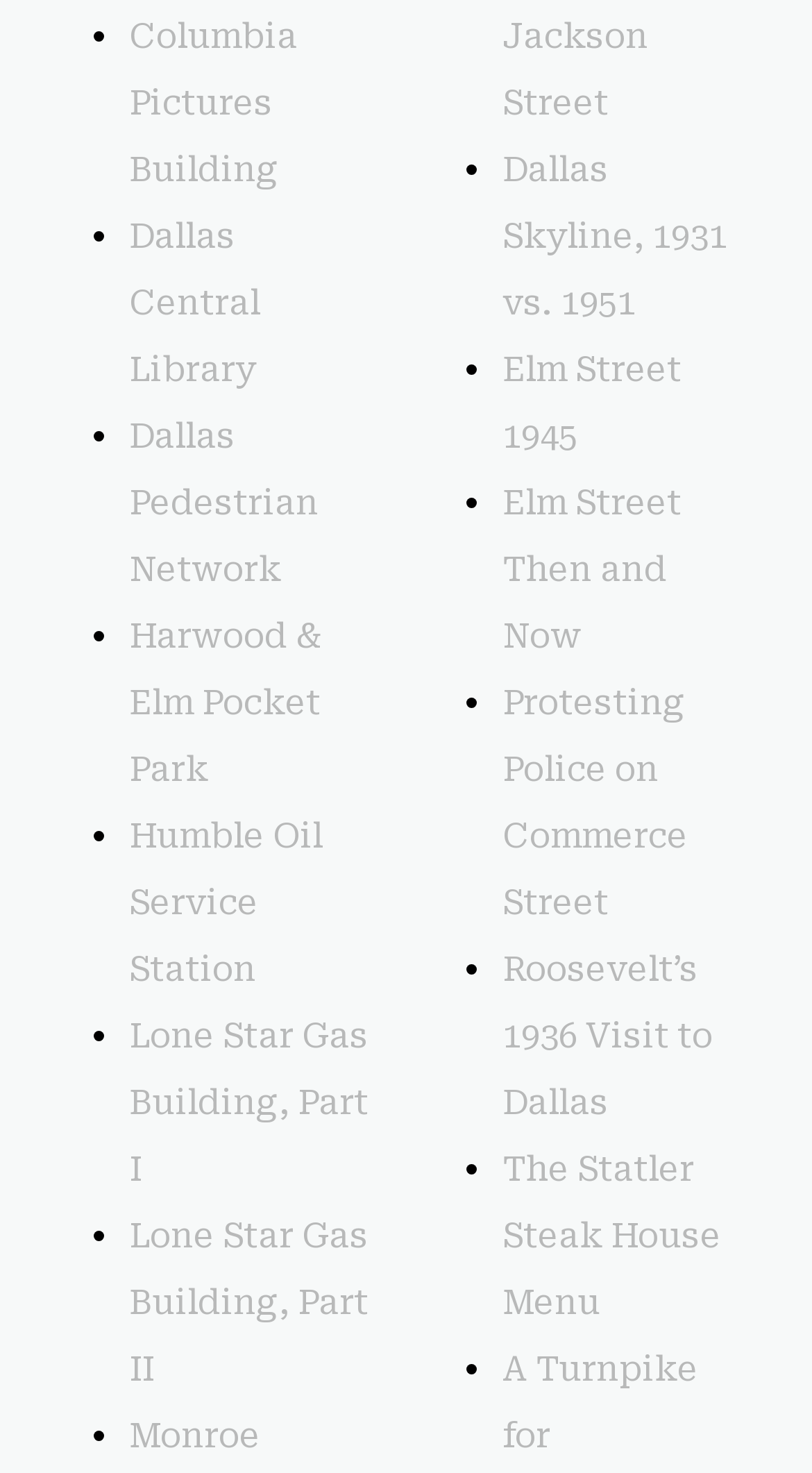Given the element description: "Elm Street 1945", predict the bounding box coordinates of this UI element. The coordinates must be four float numbers between 0 and 1, given as [left, top, right, bottom].

[0.618, 0.238, 0.839, 0.31]